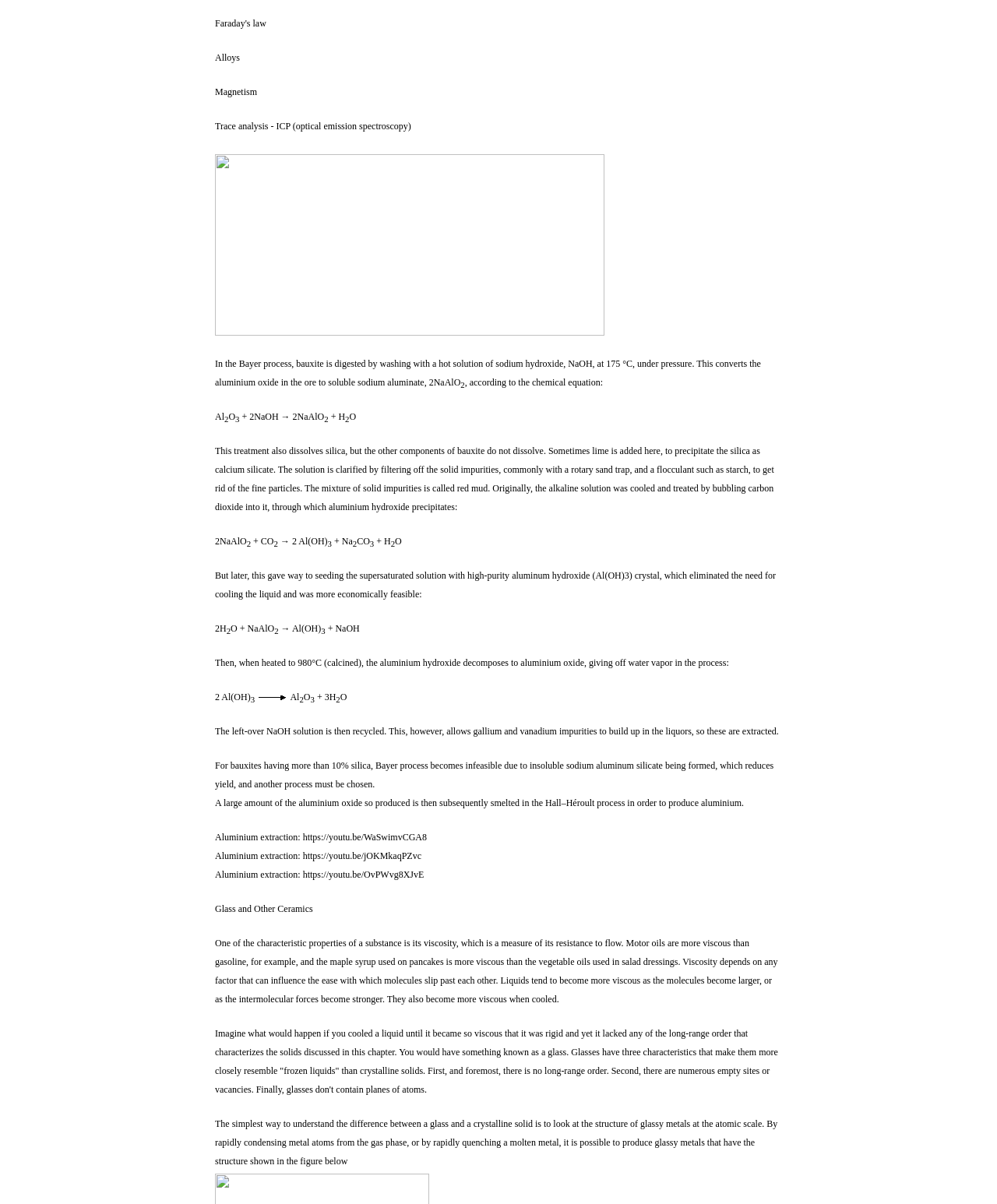Using the format (top-left x, top-left y, bottom-right x, bottom-right y), and given the element description, identify the bounding box coordinates within the screenshot: Hall–Héroult process

[0.547, 0.662, 0.627, 0.671]